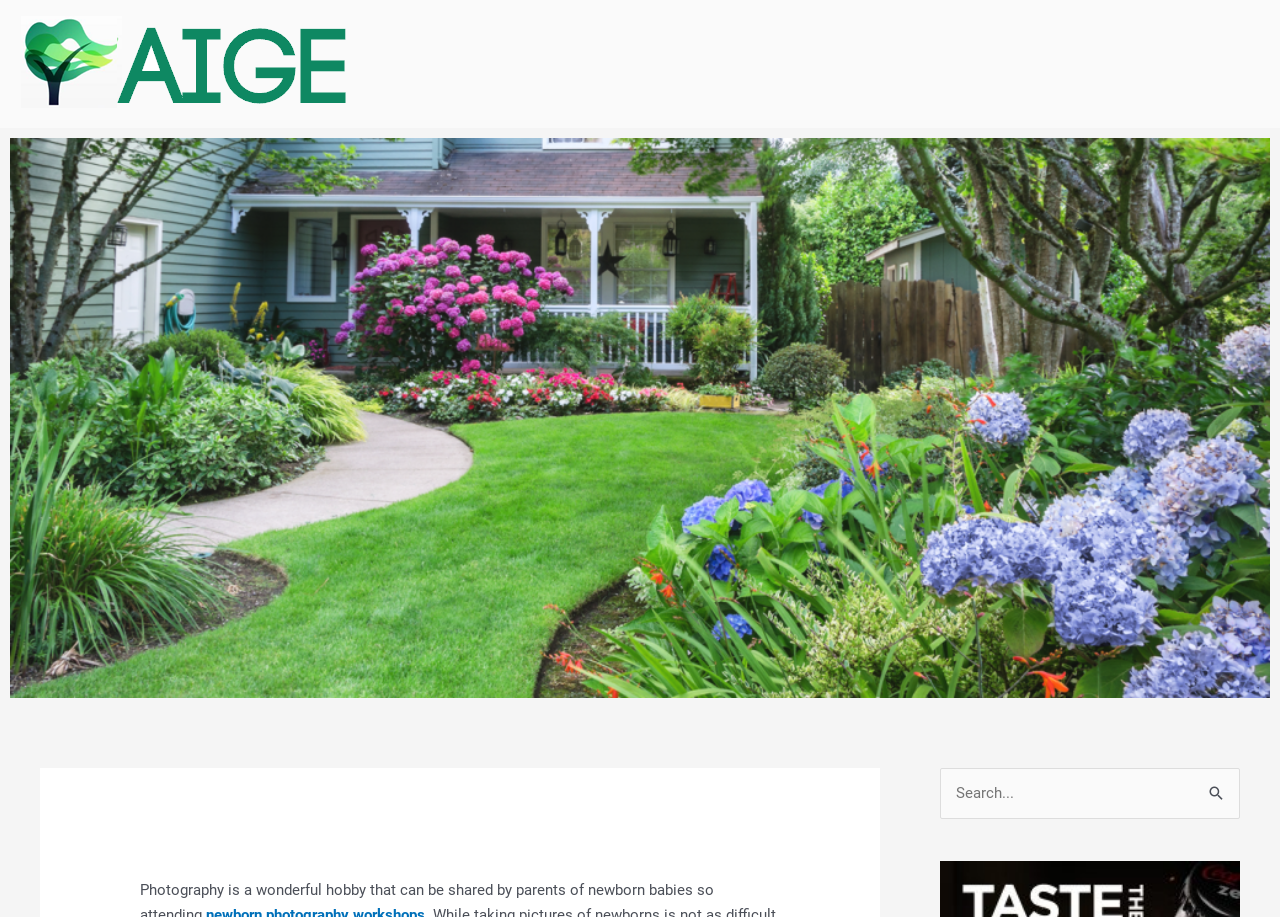Based on the element description: "parent_node: Search for: name="s" placeholder="Search..."", identify the bounding box coordinates for this UI element. The coordinates must be four float numbers between 0 and 1, listed as [left, top, right, bottom].

[0.734, 0.837, 0.969, 0.893]